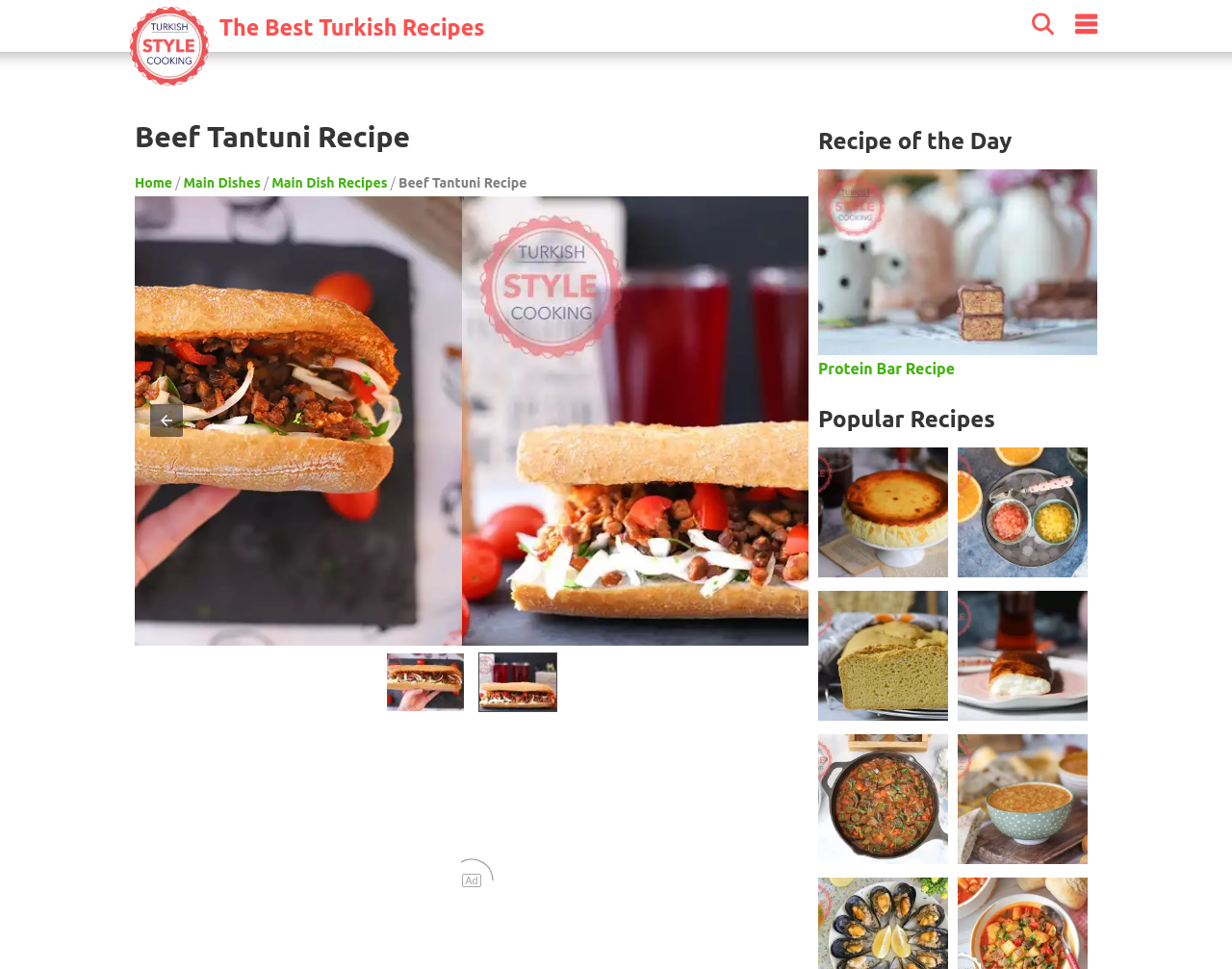Specify the bounding box coordinates of the element's region that should be clicked to achieve the following instruction: "Click on the 'Next item in carousel' button". The bounding box coordinates consist of four float numbers between 0 and 1, in the format [left, top, right, bottom].

[0.617, 0.417, 0.644, 0.451]